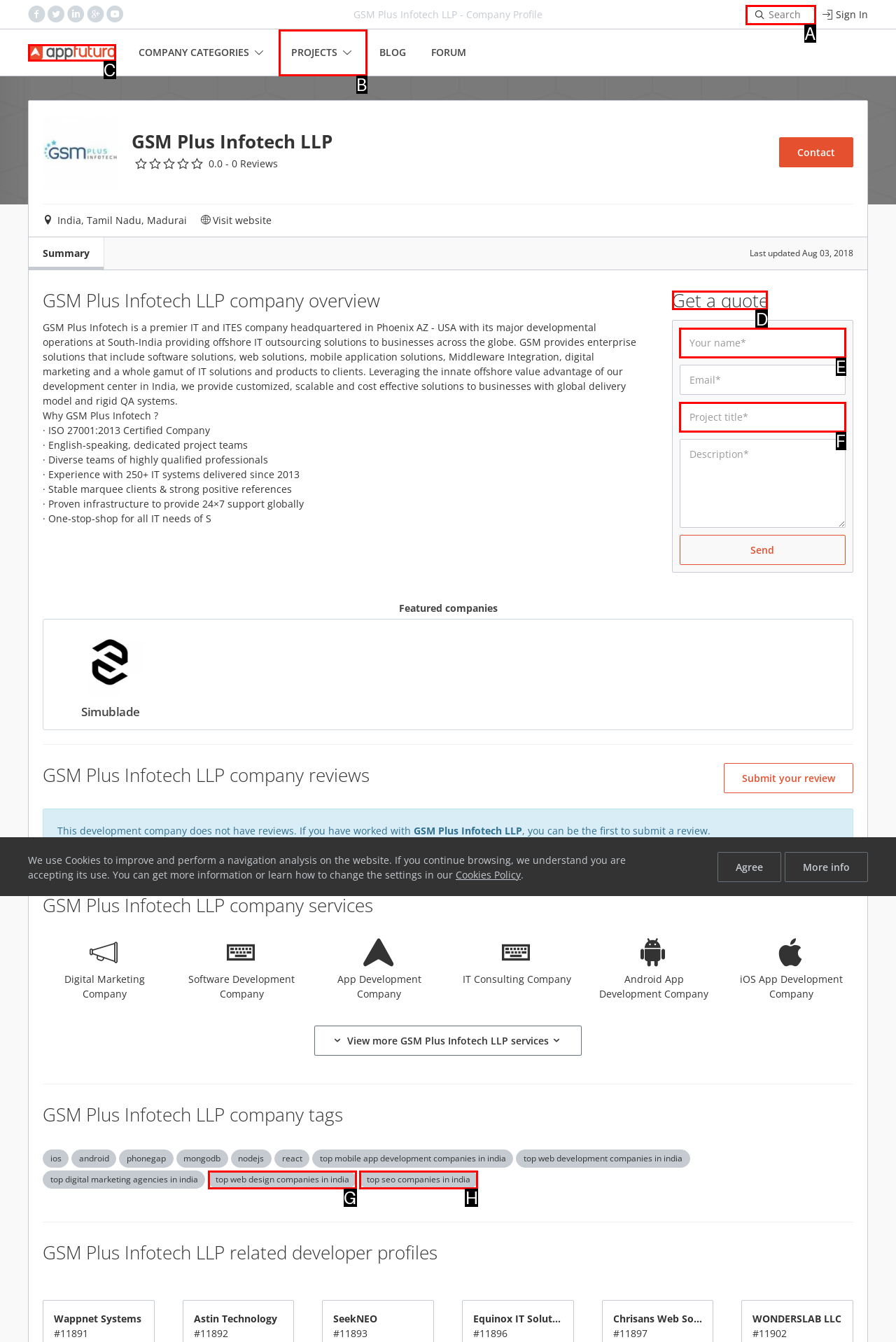Choose the UI element to click on to achieve this task: Get a quote. Reply with the letter representing the selected element.

D